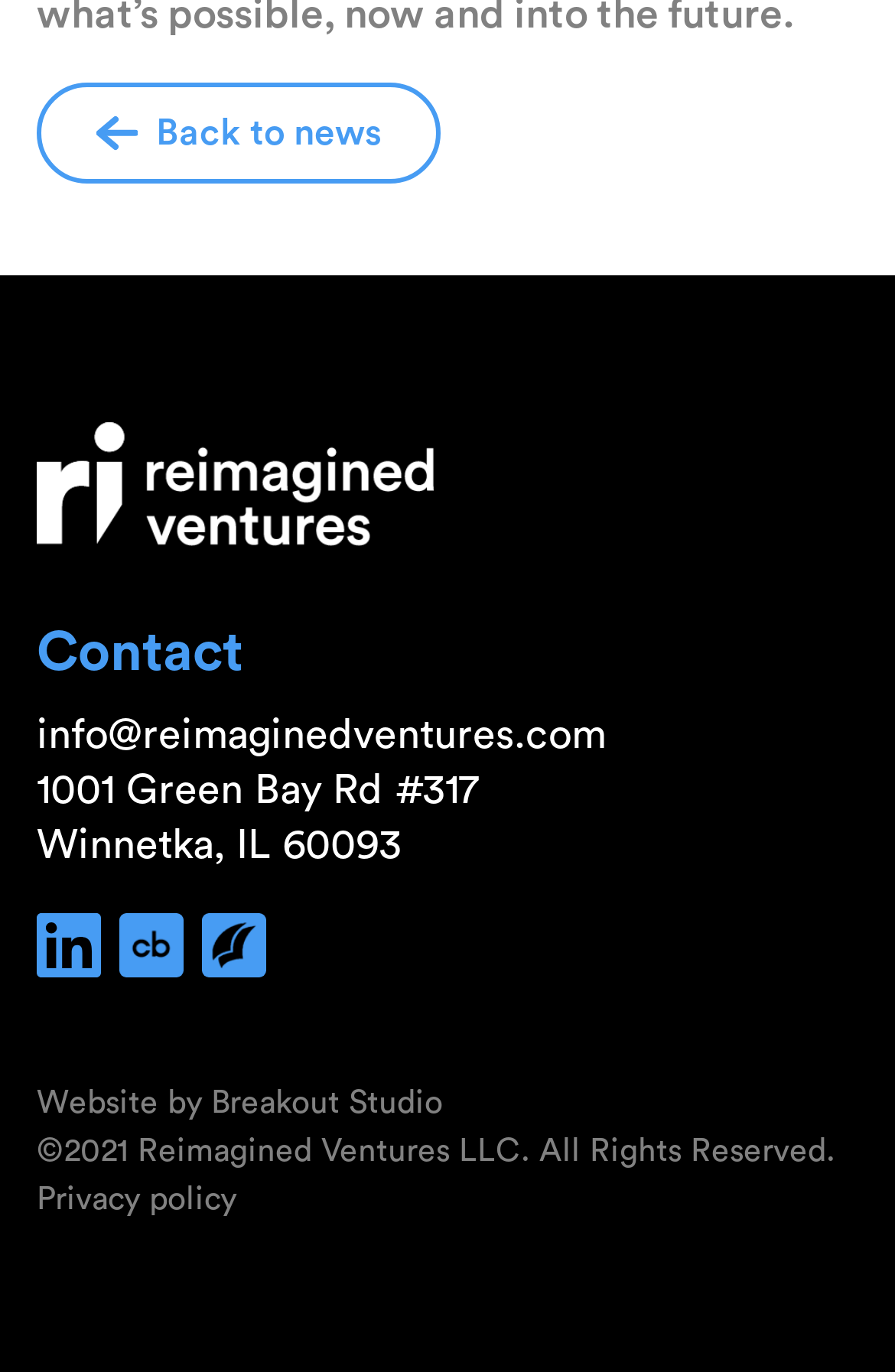Please give a short response to the question using one word or a phrase:
Is there a privacy policy page?

Yes